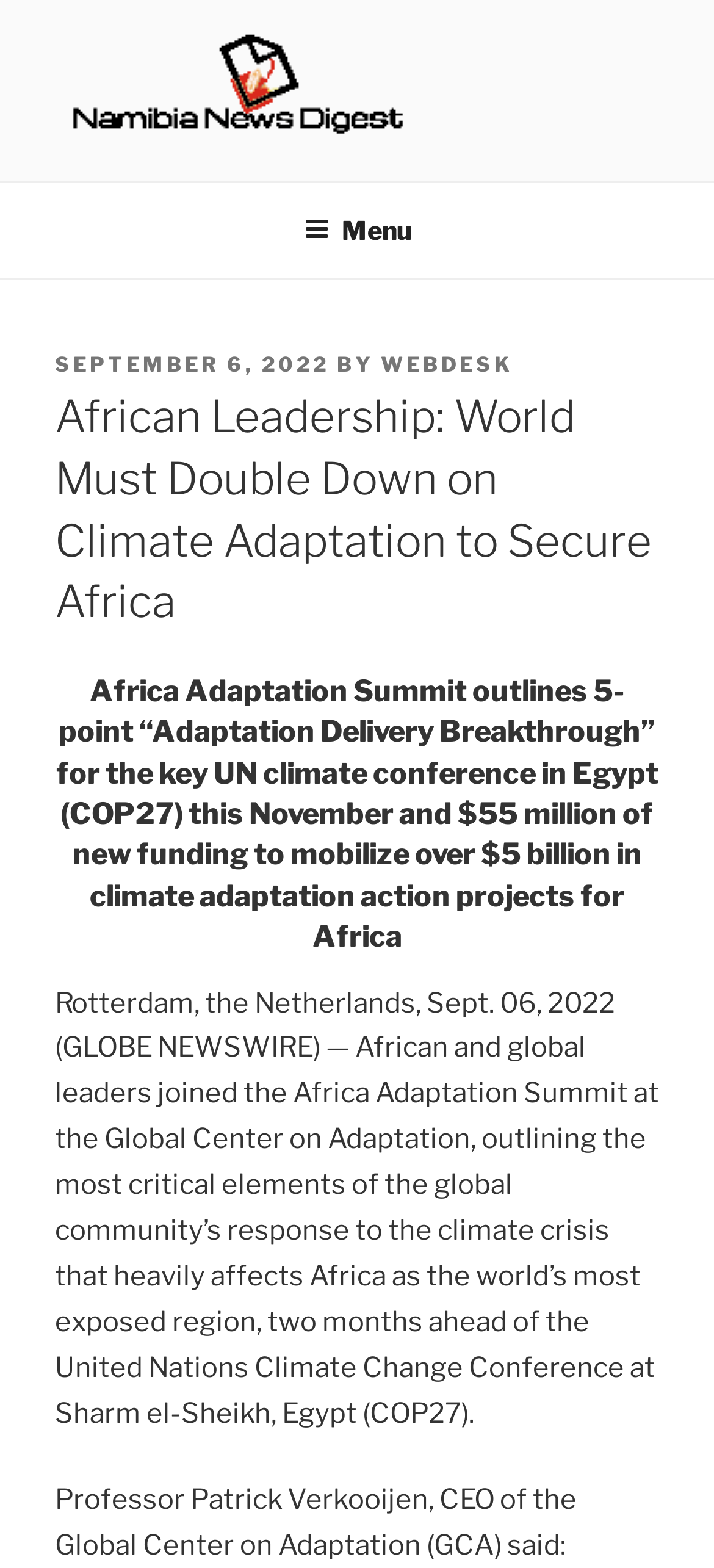What is the location of the Africa Adaptation Summit?
Based on the screenshot, provide a one-word or short-phrase response.

Rotterdam, the Netherlands